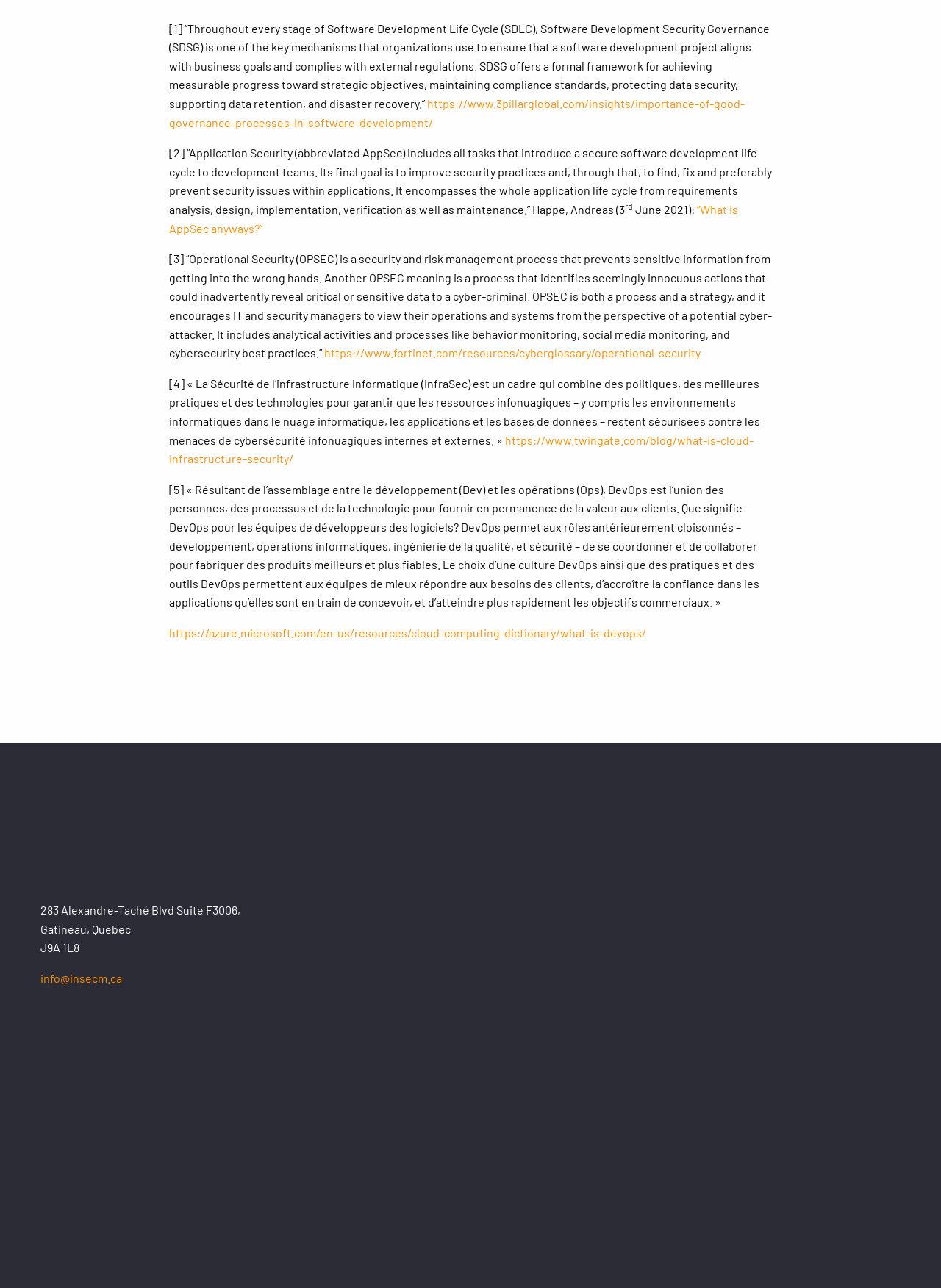Please predict the bounding box coordinates (top-left x, top-left y, bottom-right x, bottom-right y) for the UI element in the screenshot that fits the description: “What is AppSec anyways?”

[0.18, 0.157, 0.784, 0.182]